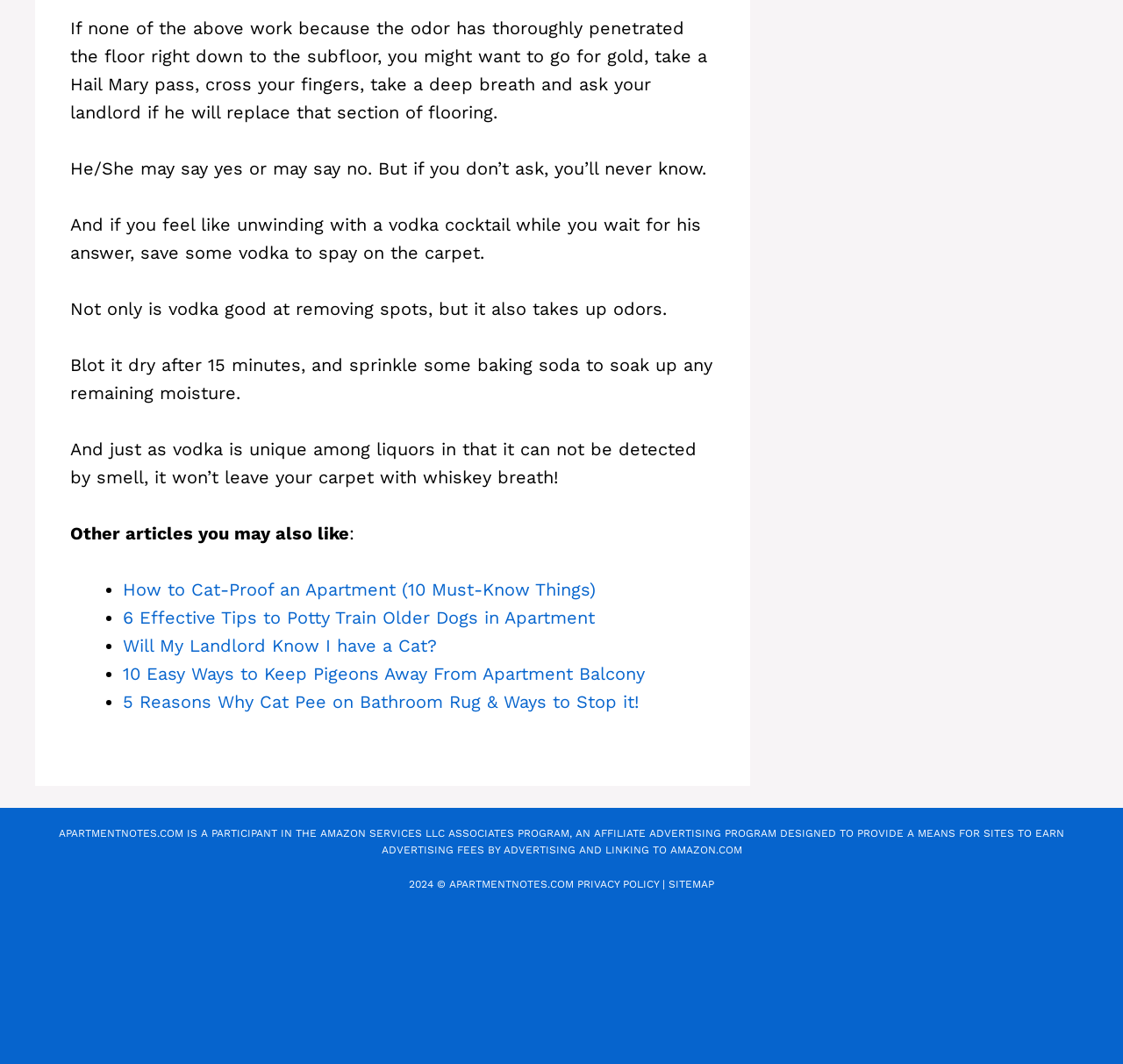Please specify the bounding box coordinates of the region to click in order to perform the following instruction: "Click on 'PRIVACY POLICY'".

[0.514, 0.825, 0.587, 0.837]